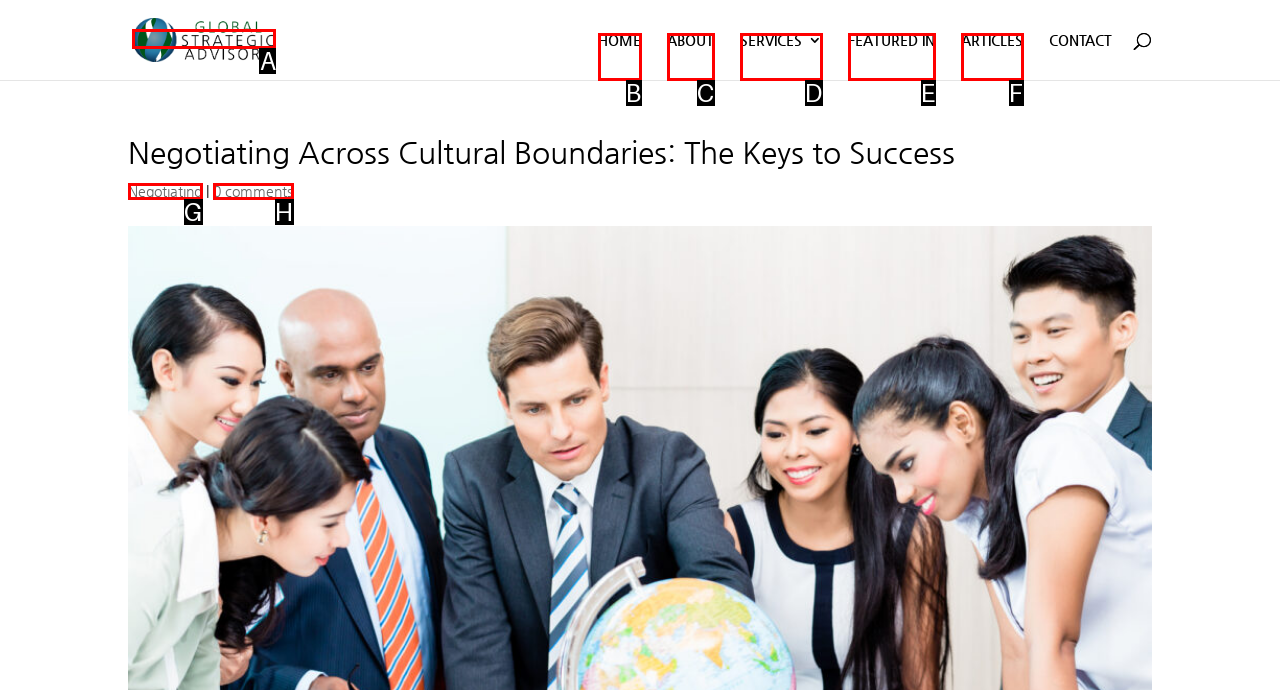From the options shown, which one fits the description: alt="Global Strategic Advisory"? Respond with the appropriate letter.

A